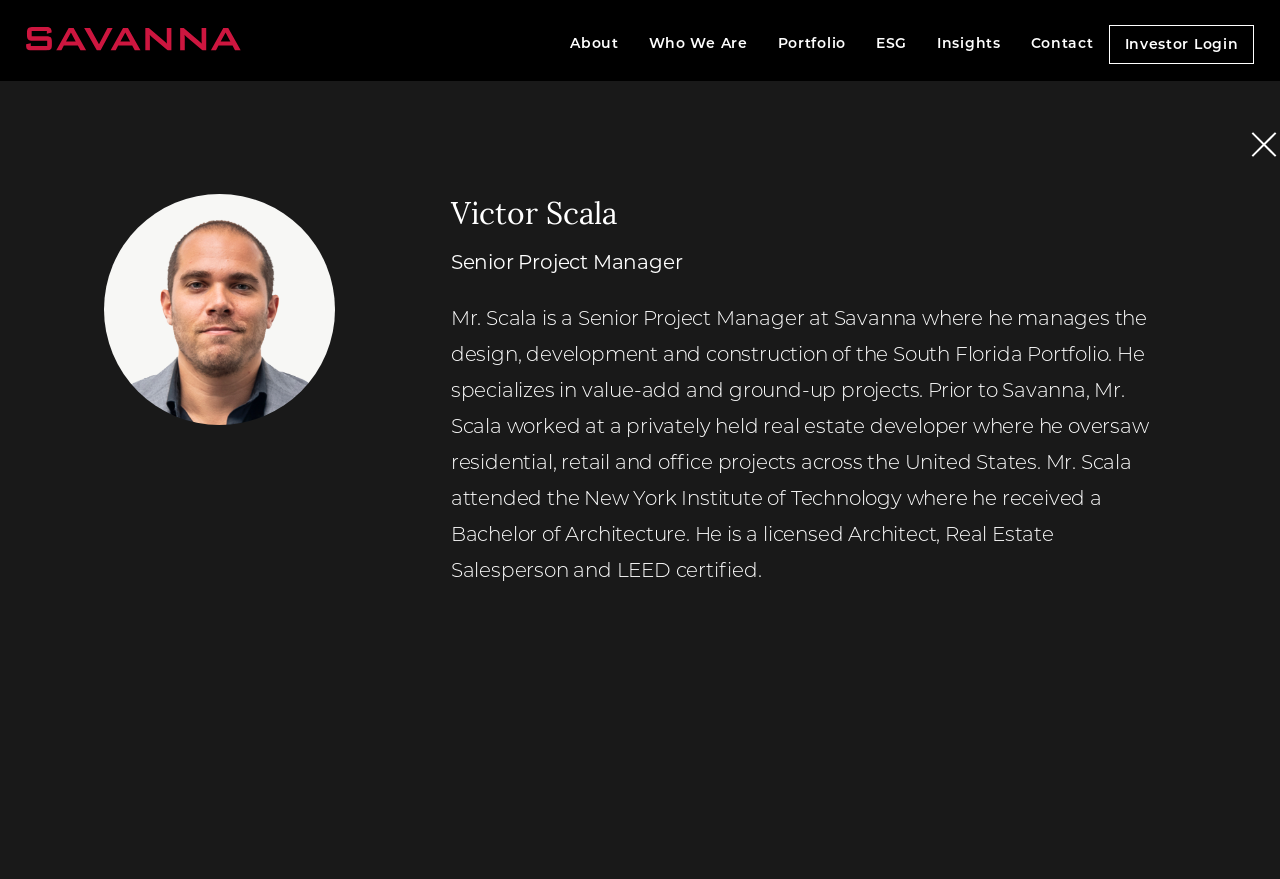Determine the bounding box for the described UI element: "May 4 déjà vu".

None